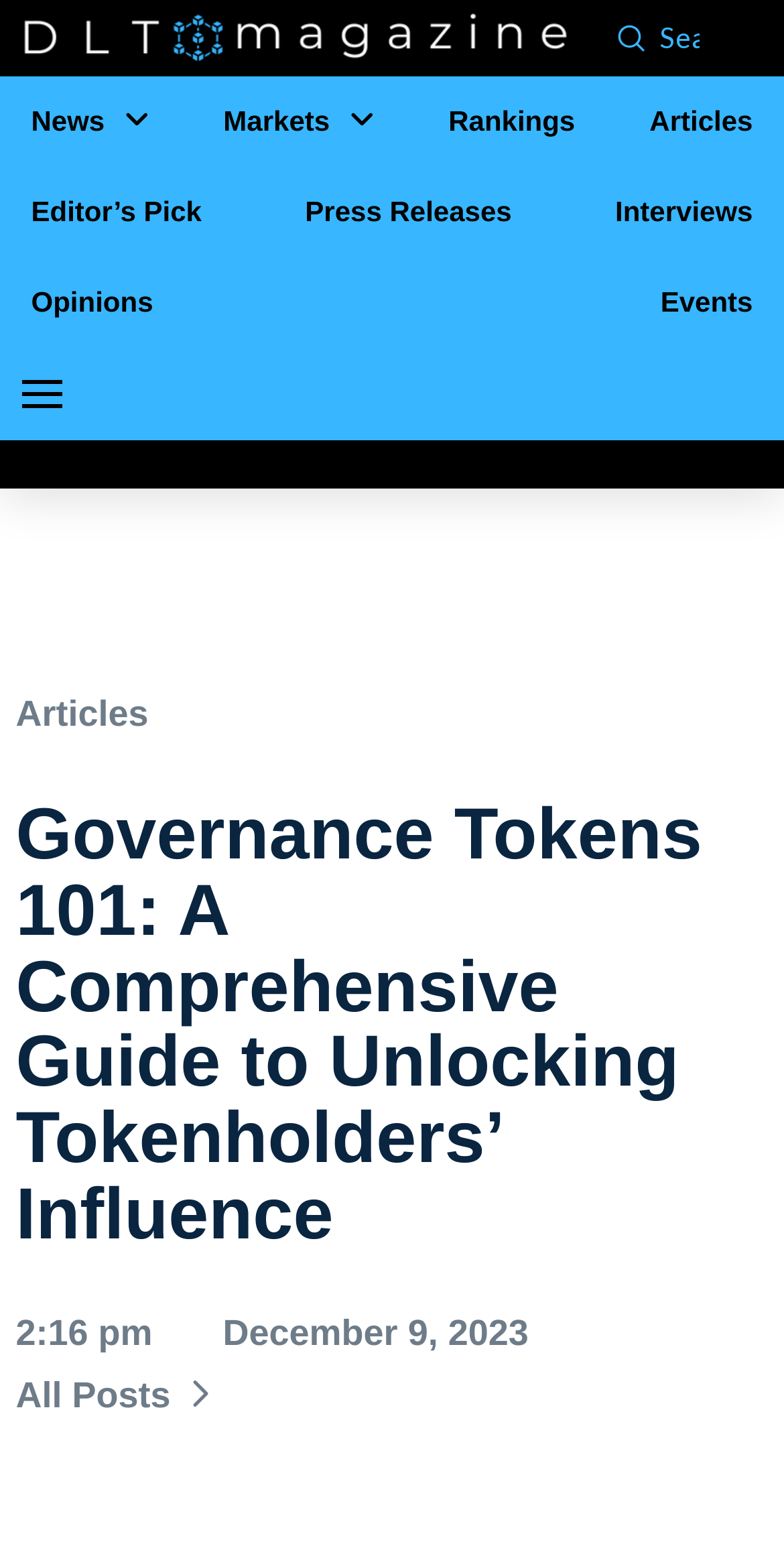Please provide a brief answer to the following inquiry using a single word or phrase:
What is the purpose of the search box?

To search the website